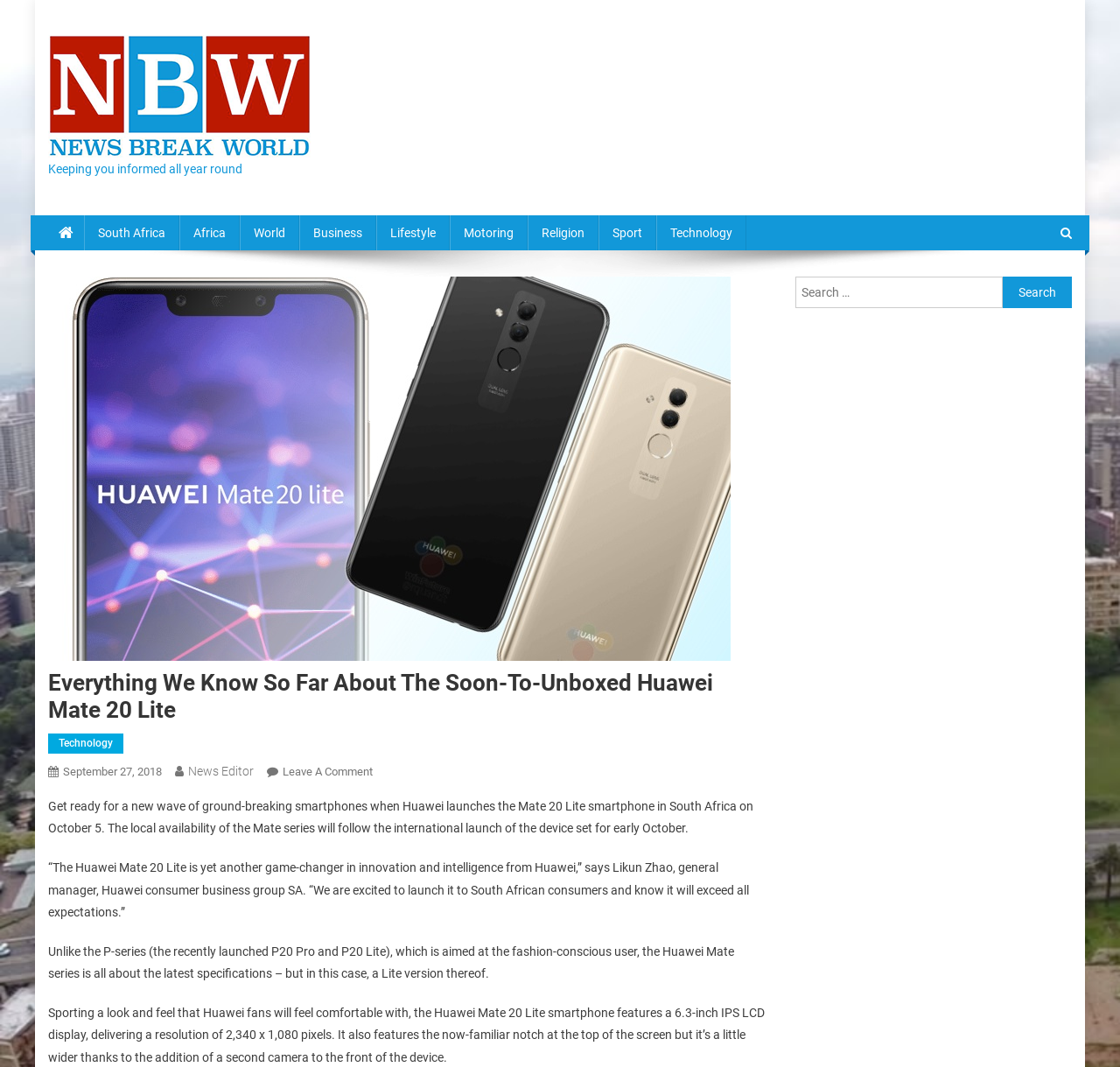Construct a thorough caption encompassing all aspects of the webpage.

The webpage appears to be a news article about the upcoming launch of the Huawei Mate 20 Lite smartphone in South Africa. At the top of the page, there is a navigation menu with links to various categories such as South Africa, Africa, World, Business, Lifestyle, Motoring, Religion, Sport, and Technology. 

Below the navigation menu, there is a header section with a title "Everything We Know So Far About The Soon-To-Unboxed Huawei Mate 20 Lite" and a subheading "Technology". The article's publication date, "September 27, 2018", and the author, "News Editor", are also displayed in this section.

The main content of the article is divided into four paragraphs. The first paragraph introduces the upcoming launch of the Huawei Mate 20 Lite smartphone in South Africa. The second paragraph quotes Likun Zhao, general manager of Huawei consumer business group SA, expressing excitement about the launch. The third paragraph explains that the Huawei Mate series is focused on the latest specifications, unlike the P-series which is aimed at fashion-conscious users. The fourth paragraph describes the features of the Huawei Mate 20 Lite smartphone, including its 6.3-inch IPS LCD display and dual front cameras.

On the right side of the page, there is a search box with a button labeled "Search". Above the search box, there is a small icon and a link to an unknown page. At the very top of the page, there is a link to an unknown page and a static text "Keeping you informed all year round".